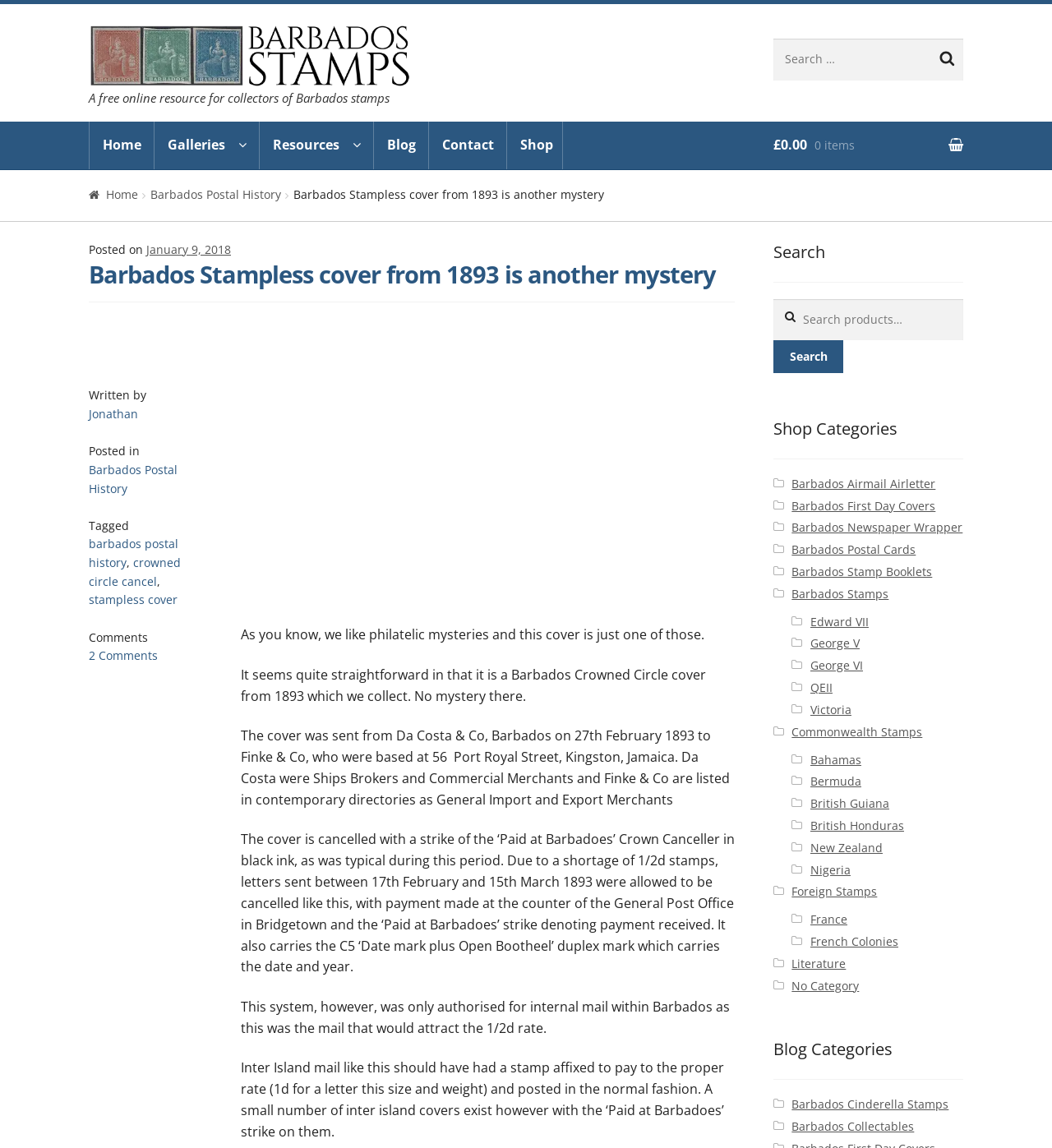Generate a thorough explanation of the webpage's elements.

This webpage is about a philatelic mystery, specifically a Barbados Crowned Circle cover from 1893. At the top, there are links to skip to navigation and content, followed by a logo and a search bar. Below that, there is a navigation menu with links to Home, Galleries, Resources, Blog, Contact, and Shop.

The main content of the page is divided into two sections. On the left, there is a header with the title "Barbados Stampless cover from 1893 is another mystery" and a subheading with the date "Posted on January 9, 2018". Below that, there is information about the author, Jonathan, and categories related to Barbados Postal History.

On the right, there is an image of the Barbados Crowned Circle Cover 1893. Below the image, there is a series of paragraphs describing the cover, including its history, the cancellation mark, and its significance. The text is divided into several sections, each with a specific topic related to the cover.

At the bottom of the page, there are links to comments, categories, and tags related to the post. There is also a search bar and a list of shop categories, including links to various types of stamps and collectibles.